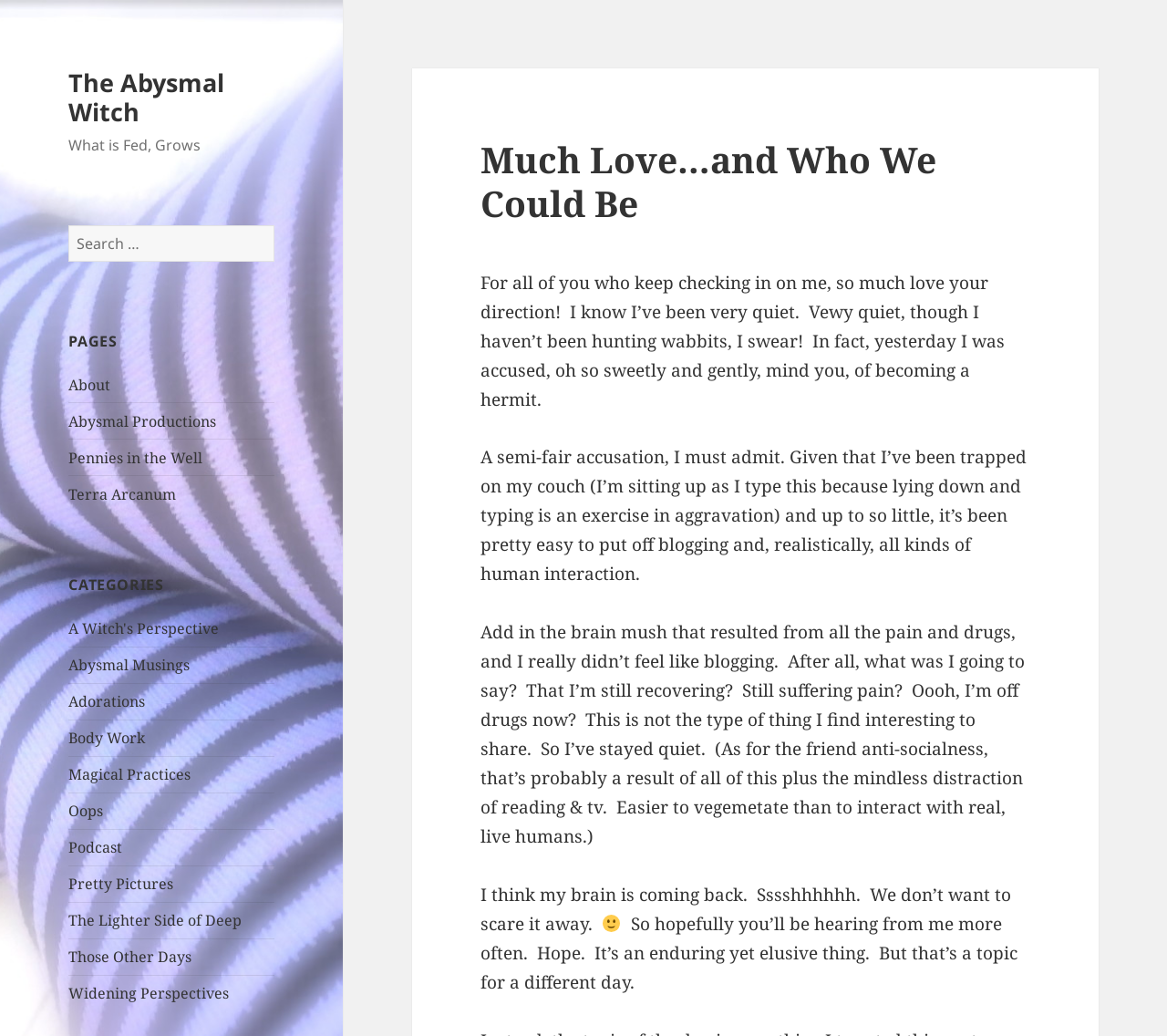Provide a brief response in the form of a single word or phrase:
What is the author's emotional state?

Hopeful